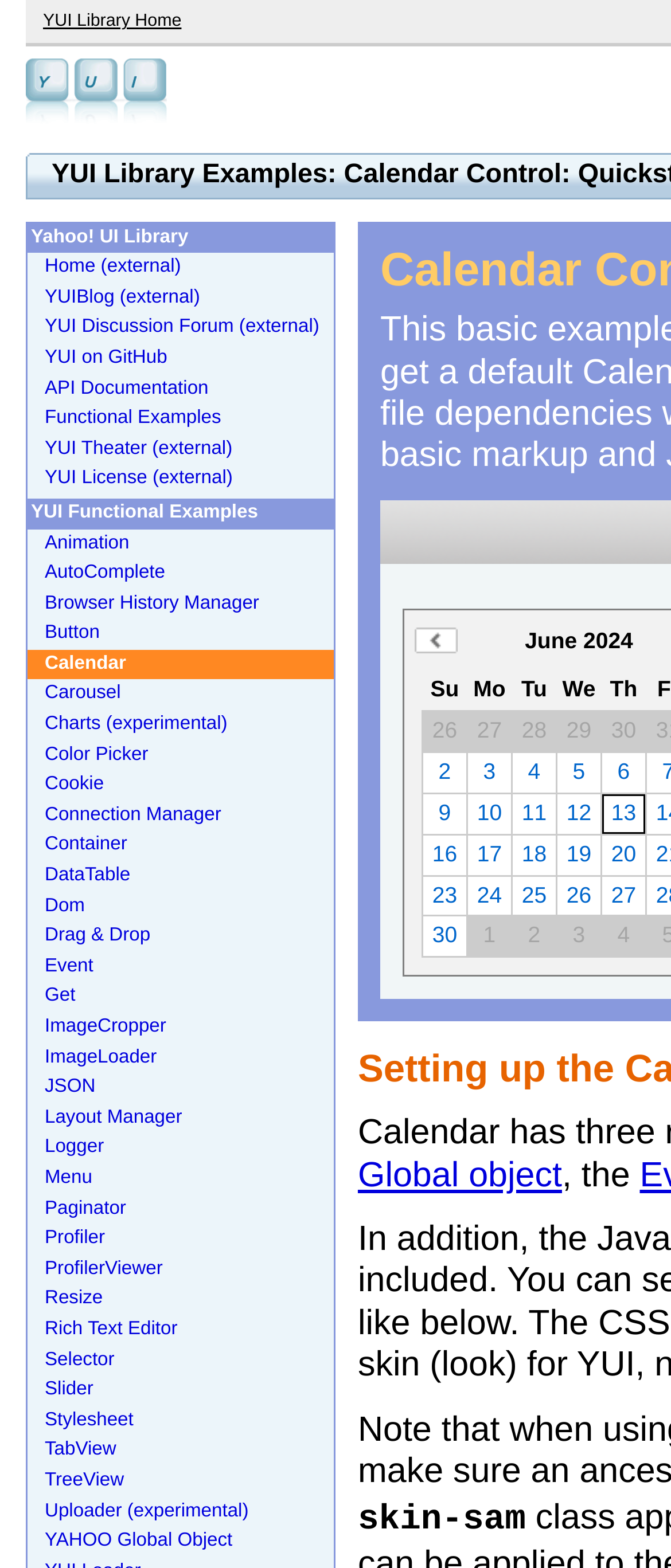Please determine the bounding box coordinates of the element to click on in order to accomplish the following task: "Click on the 'Previous Month (May 2024)' link". Ensure the coordinates are four float numbers ranging from 0 to 1, i.e., [left, top, right, bottom].

[0.617, 0.4, 0.681, 0.417]